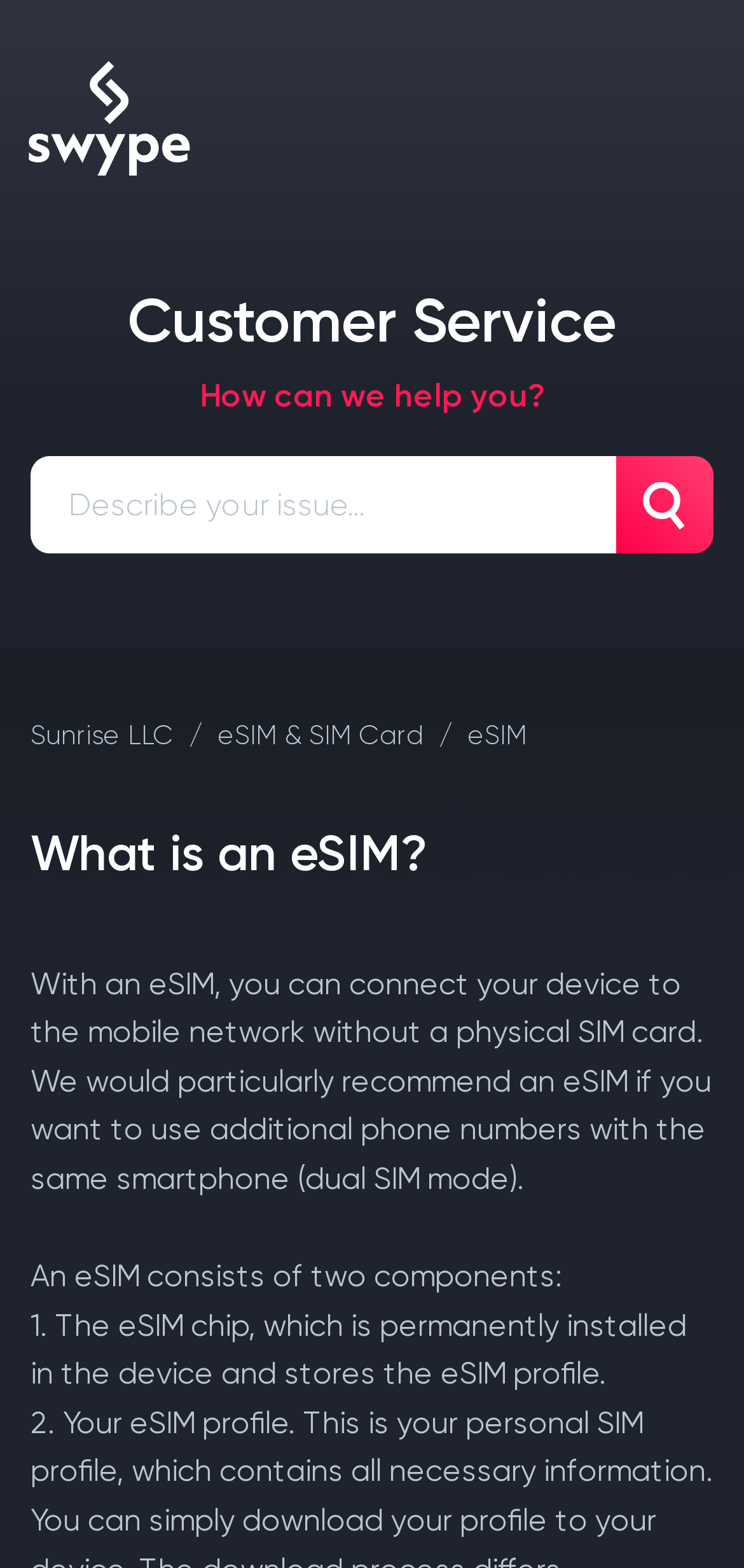What is the purpose of the search box? Analyze the screenshot and reply with just one word or a short phrase.

search the website